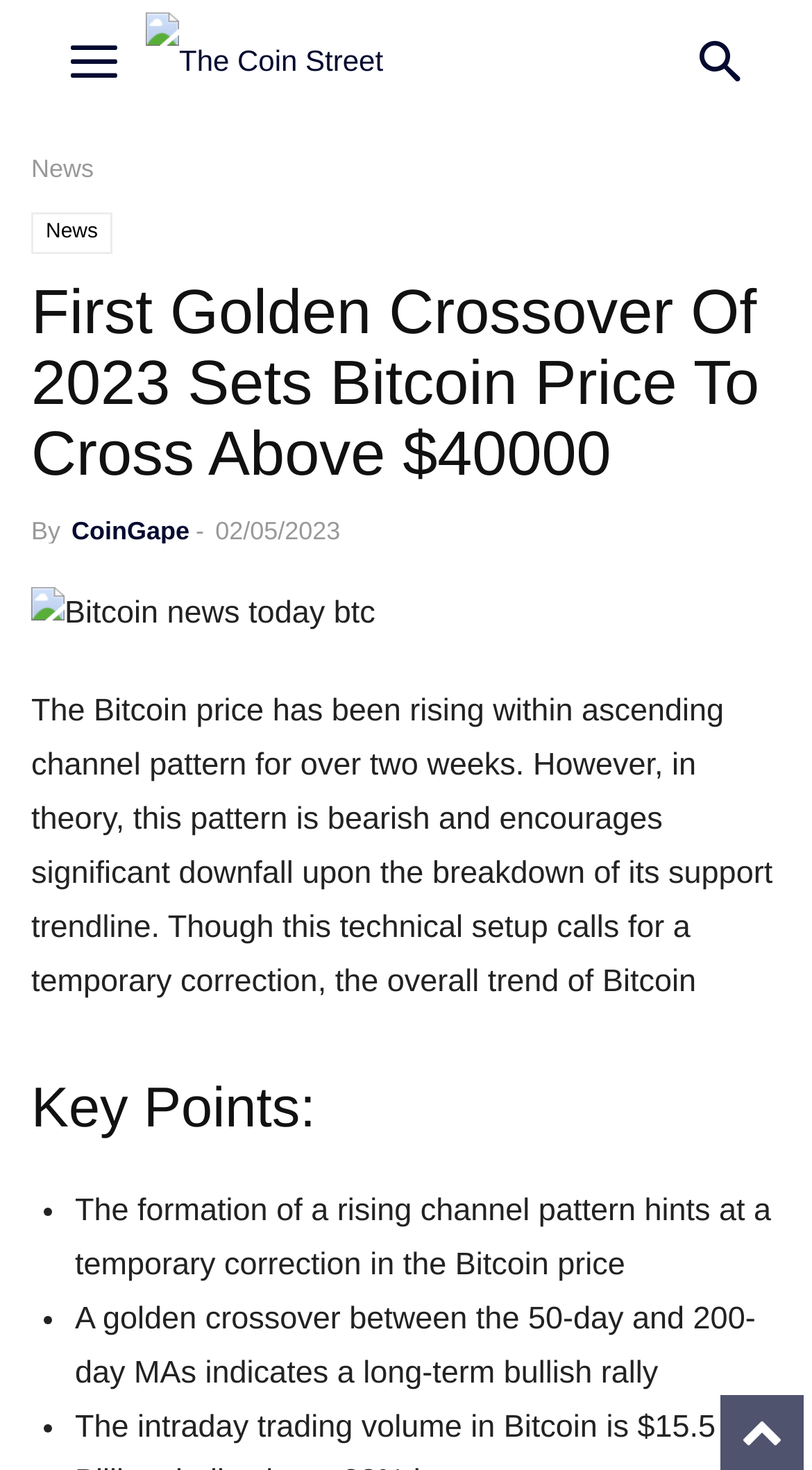Answer the question with a single word or phrase: 
What is the significance of the golden crossover?

Long-term bullish rally